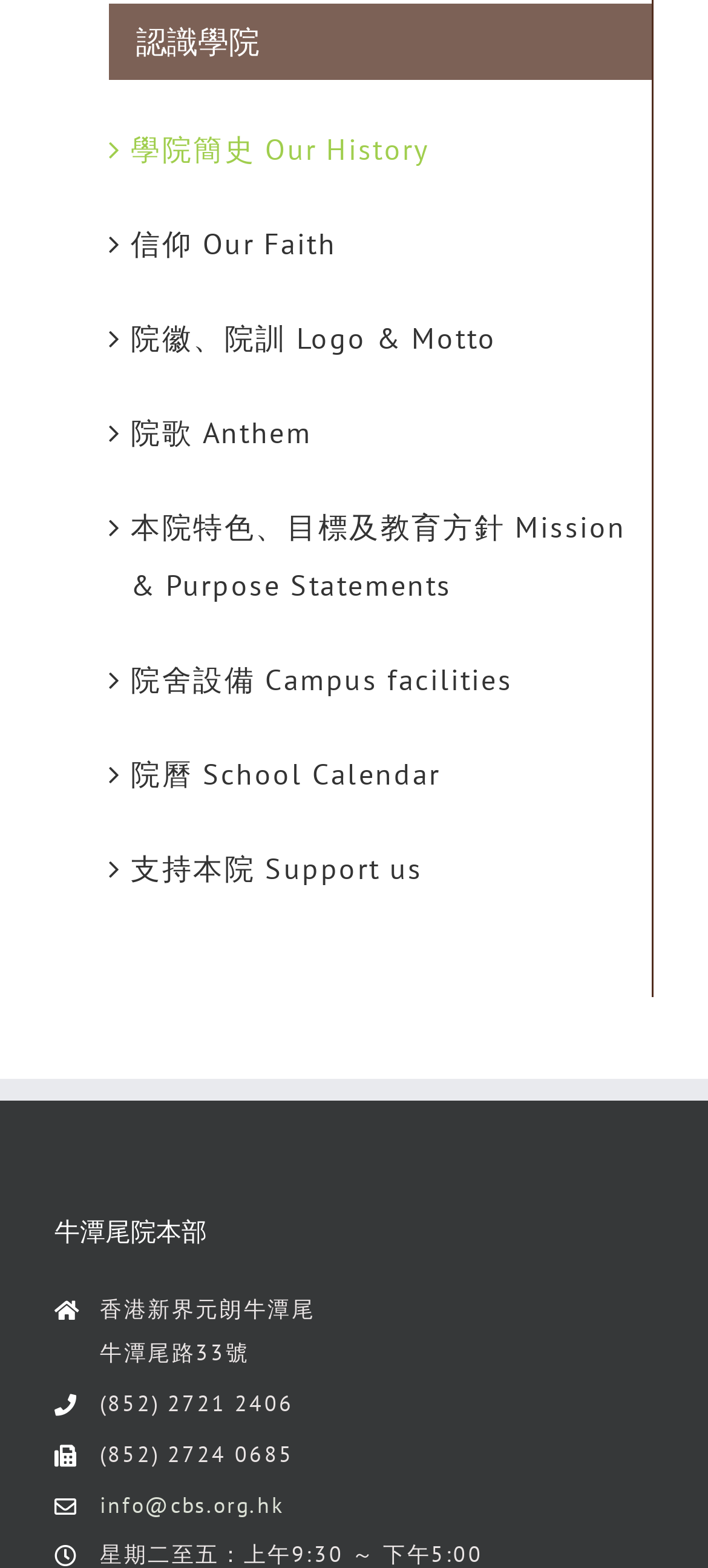Use a single word or phrase to answer the question: What are the sections of the academy's website?

Our History, Our Faith, Logo & Motto, Anthem, Mission & Purpose Statements, Campus facilities, School Calendar, Support us